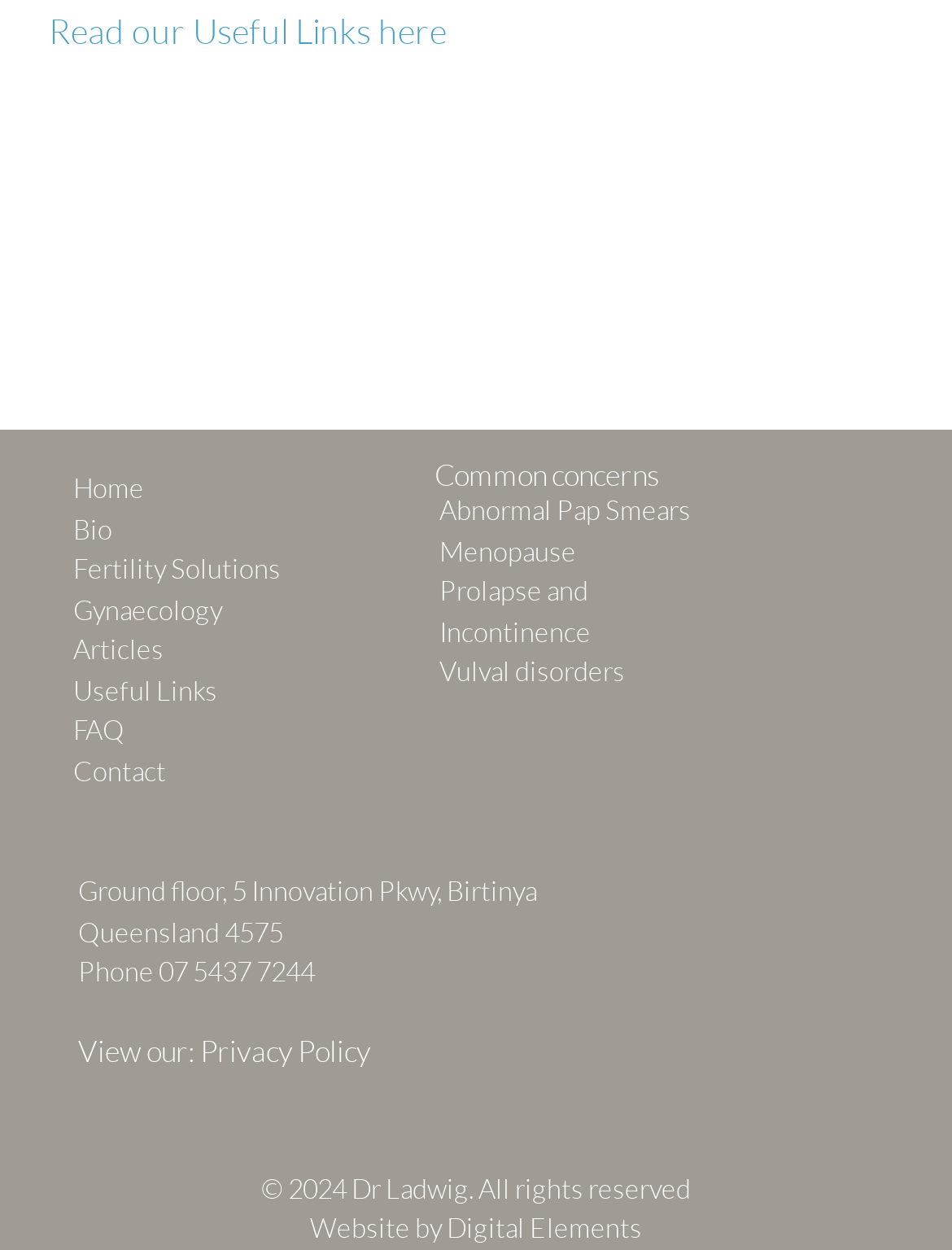How many links are there in the main navigation menu? Please answer the question using a single word or phrase based on the image.

8